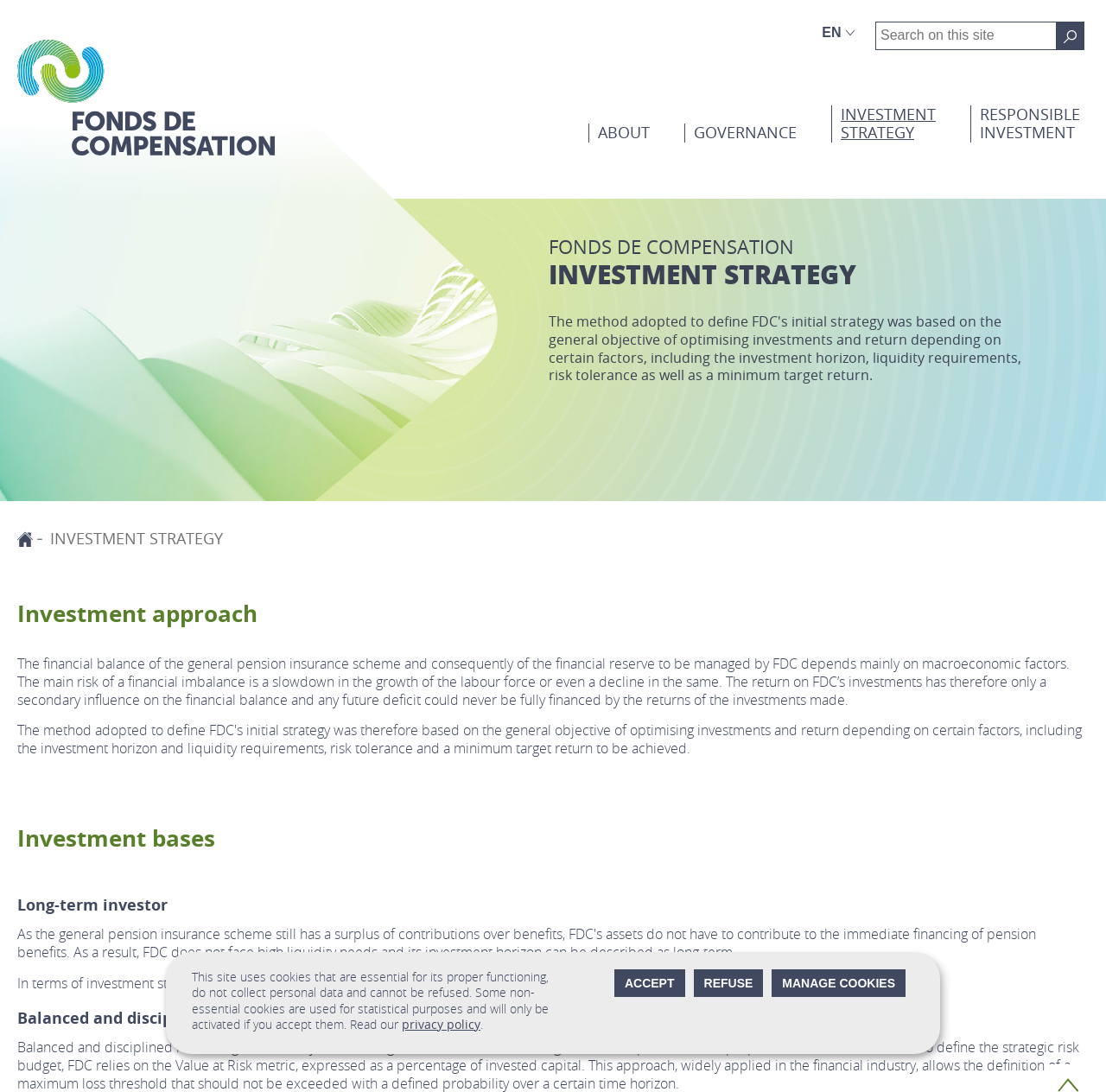What is the main risk of a financial imbalance?
Please use the visual content to give a single word or phrase answer.

Slowdown in labour force growth